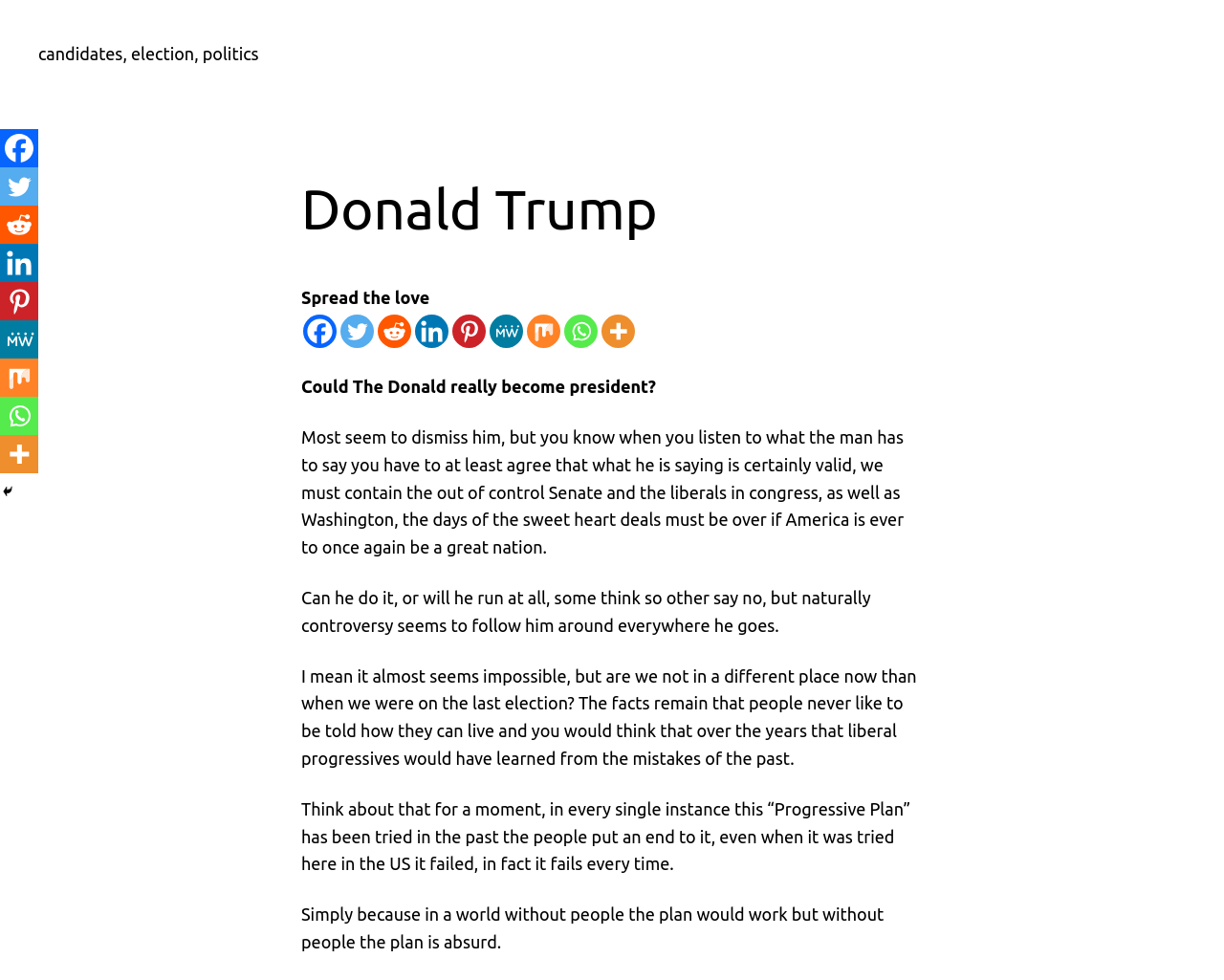Can you find the bounding box coordinates of the area I should click to execute the following instruction: "Check more social media options"?

[0.491, 0.321, 0.519, 0.355]